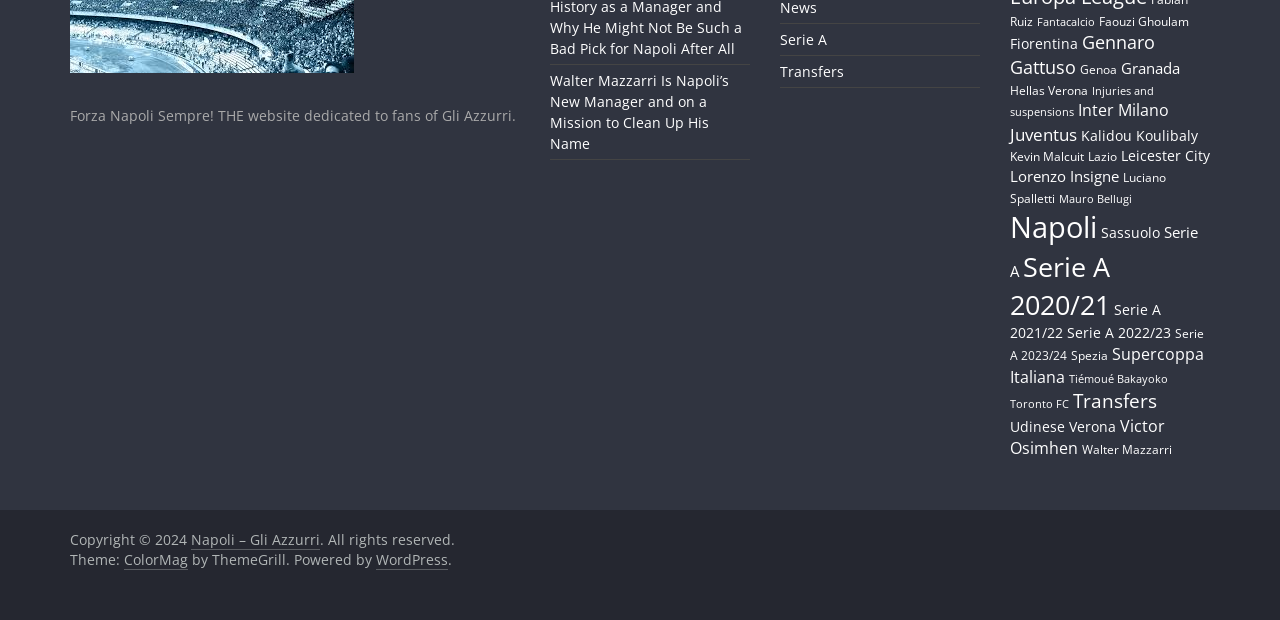Determine the bounding box for the UI element as described: "Serie A". The coordinates should be represented as four float numbers between 0 and 1, formatted as [left, top, right, bottom].

[0.789, 0.358, 0.936, 0.453]